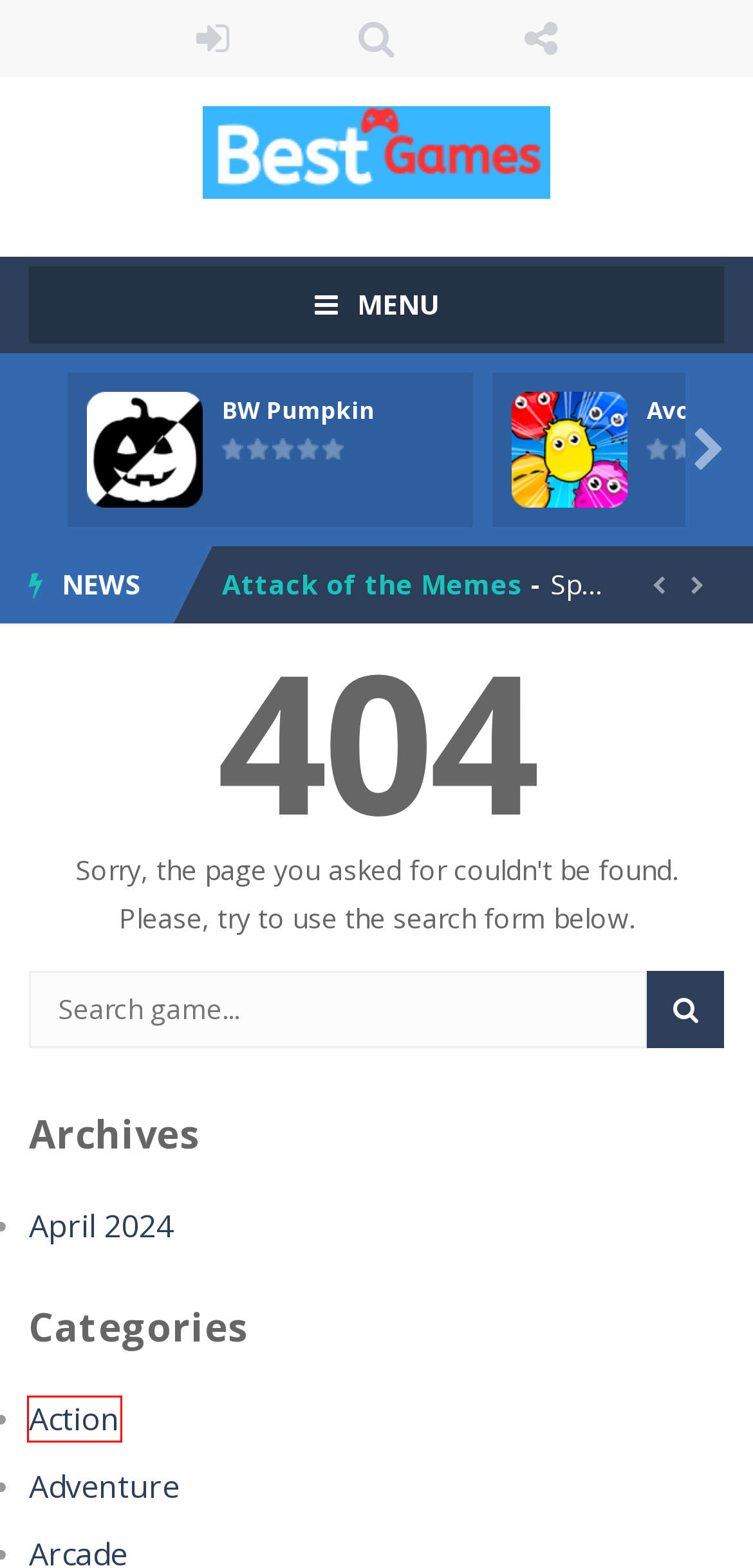Check out the screenshot of a webpage with a red rectangle bounding box. Select the best fitting webpage description that aligns with the new webpage after clicking the element inside the bounding box. Here are the candidates:
A. Attack In Space – Renda Games
B. Adventure – Renda Games
C. BW Pumpkin – Renda Games
D. Renda Games
E. Alien Pink – Renda Games
F. Puzzle – Renda Games
G. April 2024 – Renda Games
H. Action – Renda Games

H